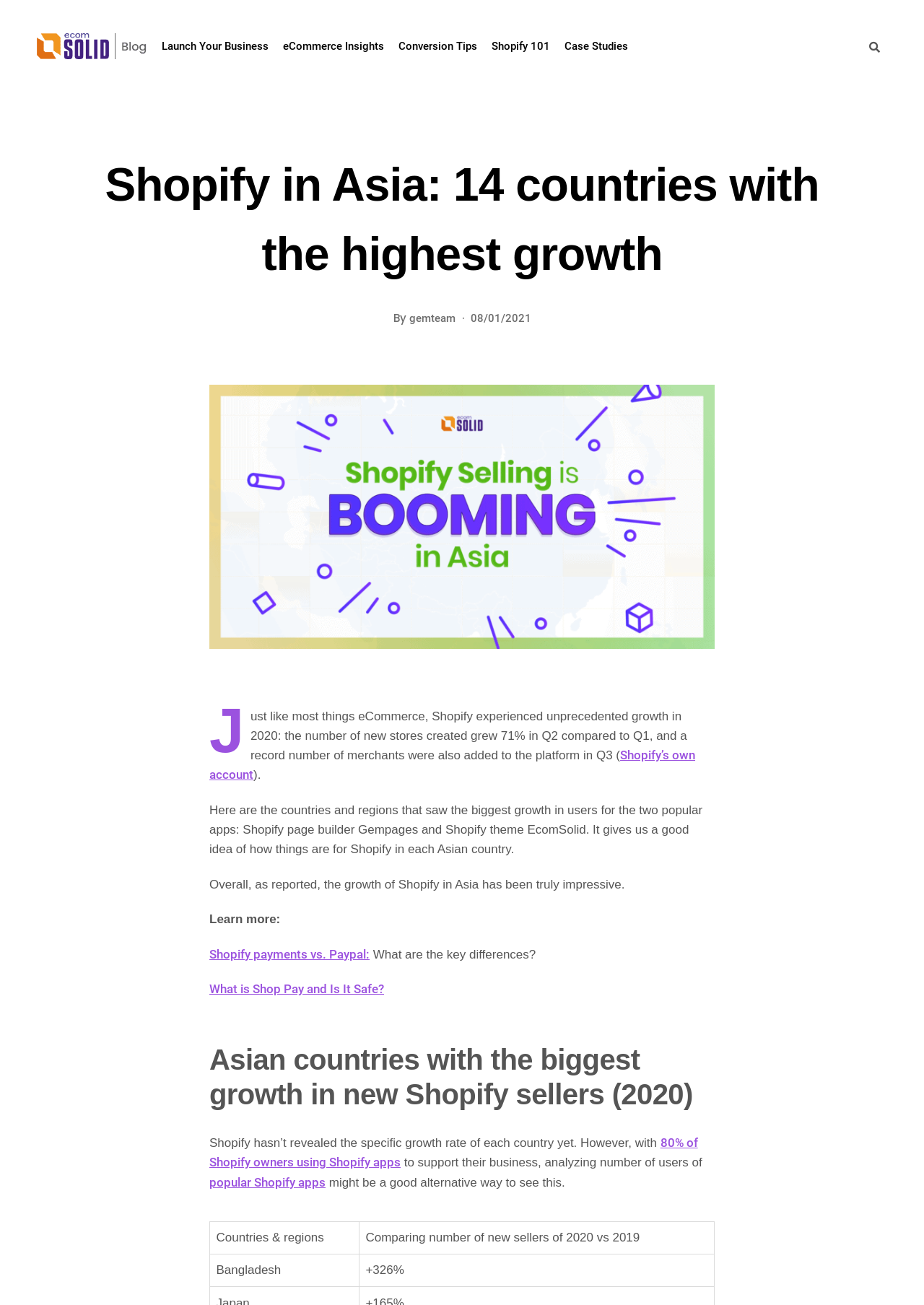Locate the bounding box coordinates of the clickable element to fulfill the following instruction: "View the list of Asian countries with the biggest growth in new Shopify sellers". Provide the coordinates as four float numbers between 0 and 1 in the format [left, top, right, bottom].

[0.227, 0.799, 0.773, 0.852]